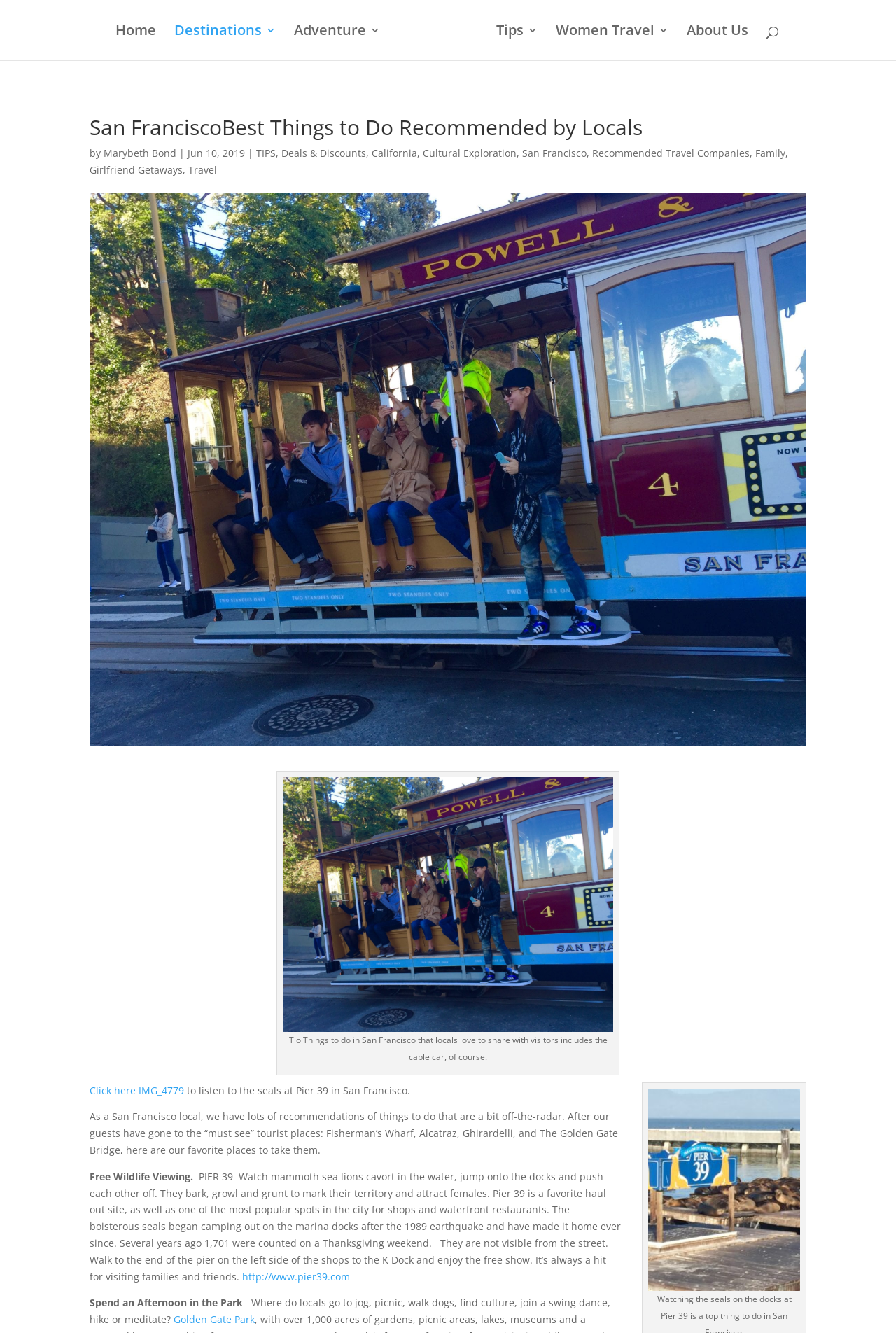Please determine the bounding box coordinates of the element's region to click for the following instruction: "Read the article by Marybeth Bond".

[0.116, 0.11, 0.197, 0.12]